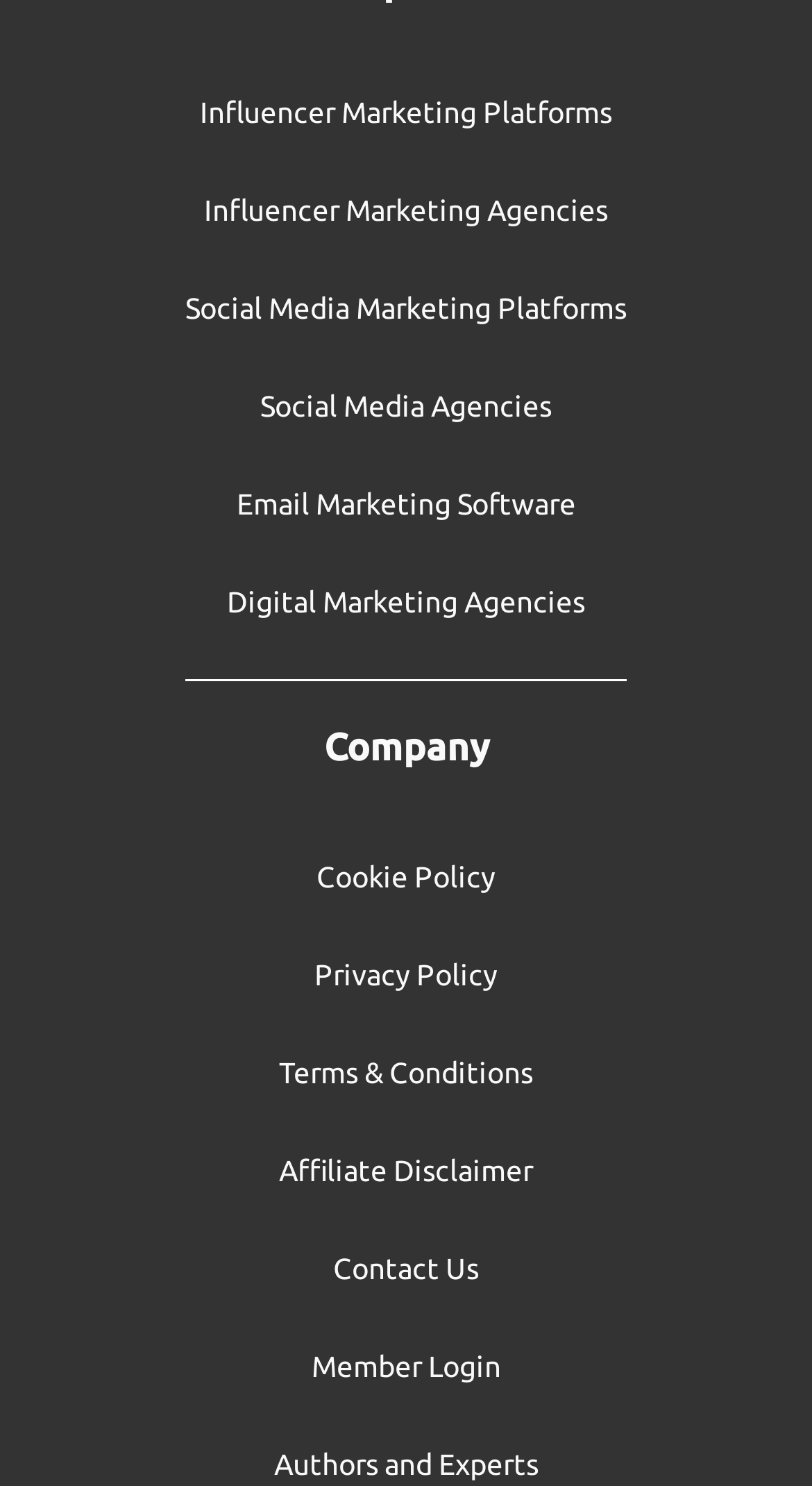From the screenshot, find the bounding box of the UI element matching this description: "Privacy Policy". Supply the bounding box coordinates in the form [left, top, right, bottom], each a float between 0 and 1.

[0.387, 0.646, 0.613, 0.666]